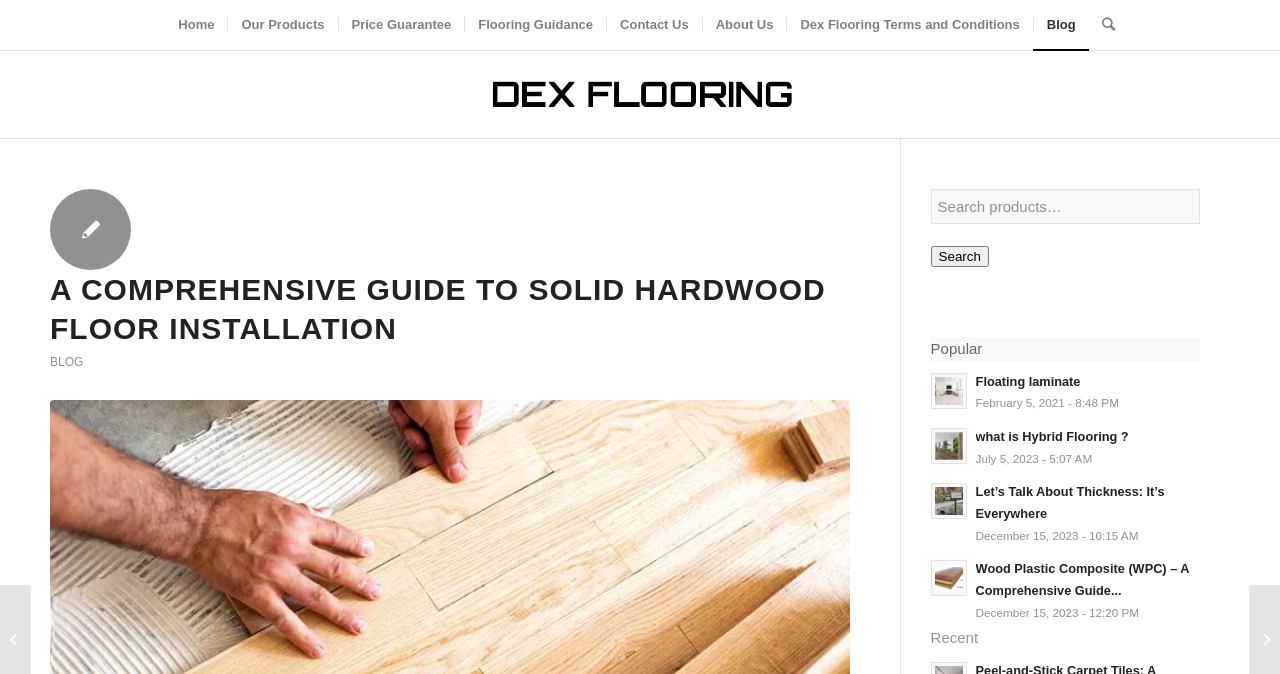Please identify the bounding box coordinates of the element that needs to be clicked to perform the following instruction: "read about solid hardwood floor installation".

[0.039, 0.405, 0.645, 0.512]